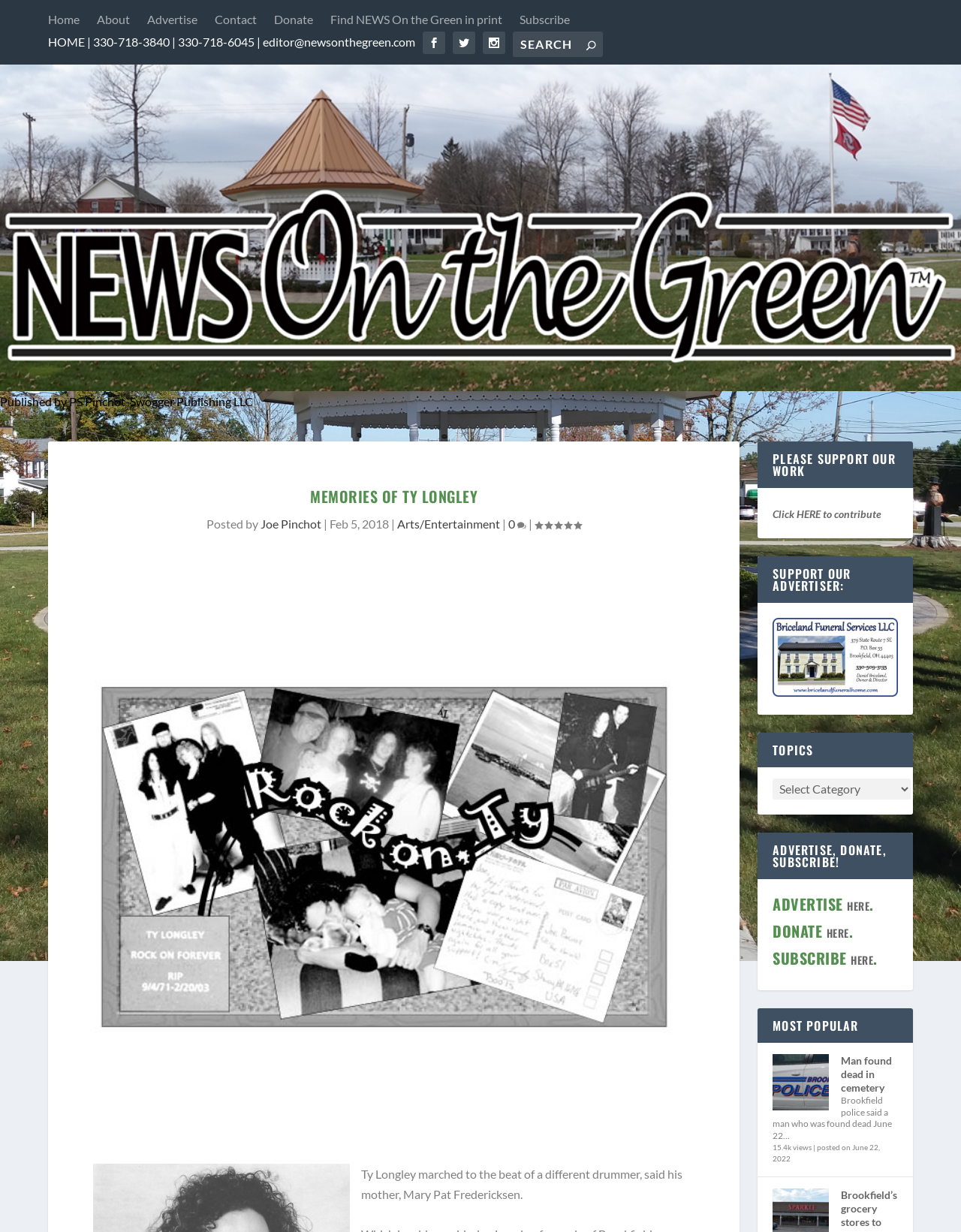Please pinpoint the bounding box coordinates for the region I should click to adhere to this instruction: "Follow Jacky Leung".

None